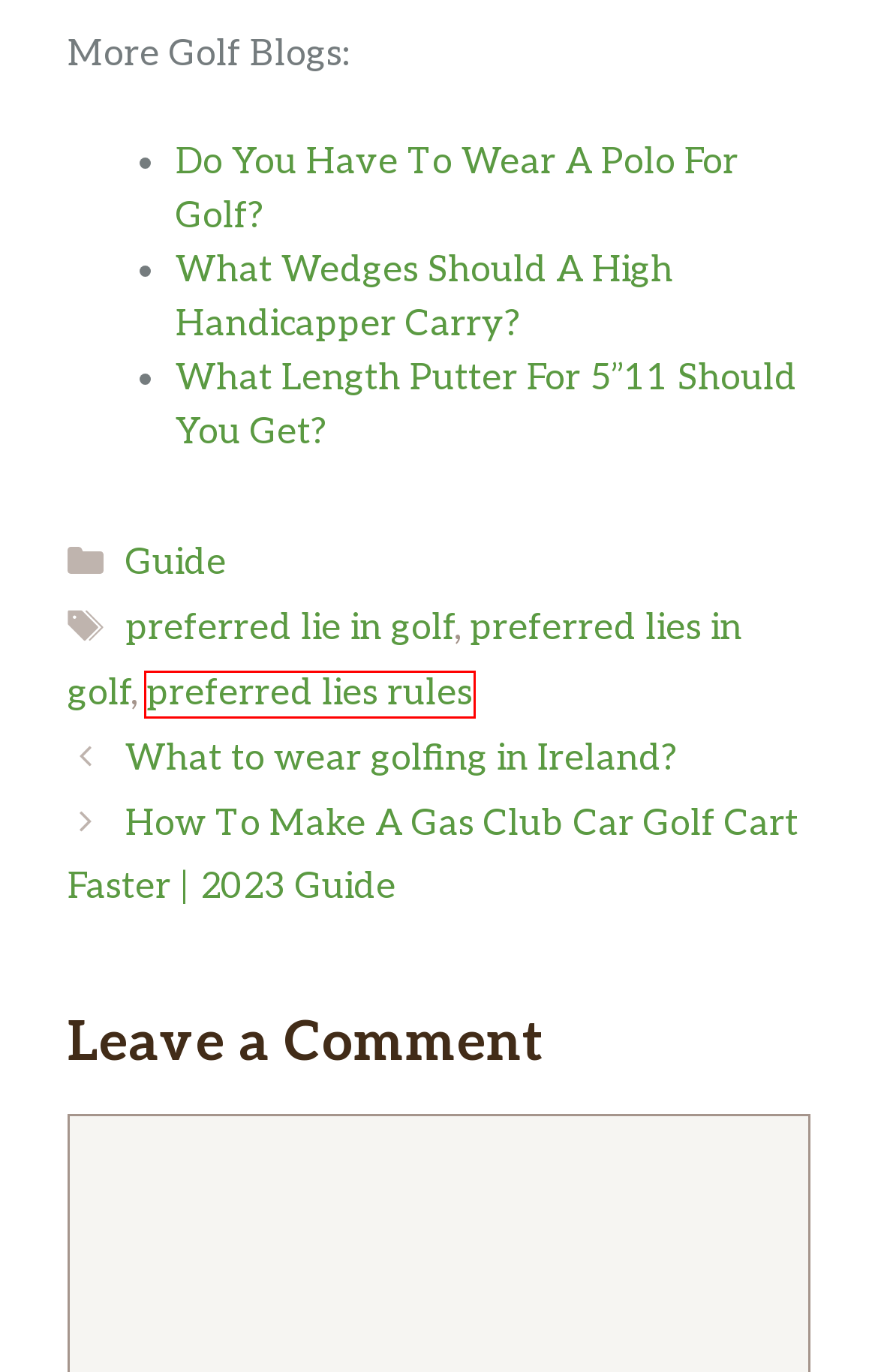Look at the screenshot of a webpage, where a red bounding box highlights an element. Select the best description that matches the new webpage after clicking the highlighted element. Here are the candidates:
A. Do You Have to Wear a Polo for Golf? - Top Golf Advisor
B. How To Make A Gas Club Car Golf Cart Faster | 2023 Guide - Top Golf Advisor
C. preferred lies in golf - Top Golf Advisor
D. what length putter for 5’11 should you get? – Top Golf Advisor - Top Golf Advisor
E. preferred lies rules - Top Golf Advisor
F. What Wedges Should A High Handicapper Carry | Guide 2023 - Top Golf Advisor
G. What to wear golfing in Ireland? - Top Golf Advisor
H. Guide - Top Golf Advisor

E